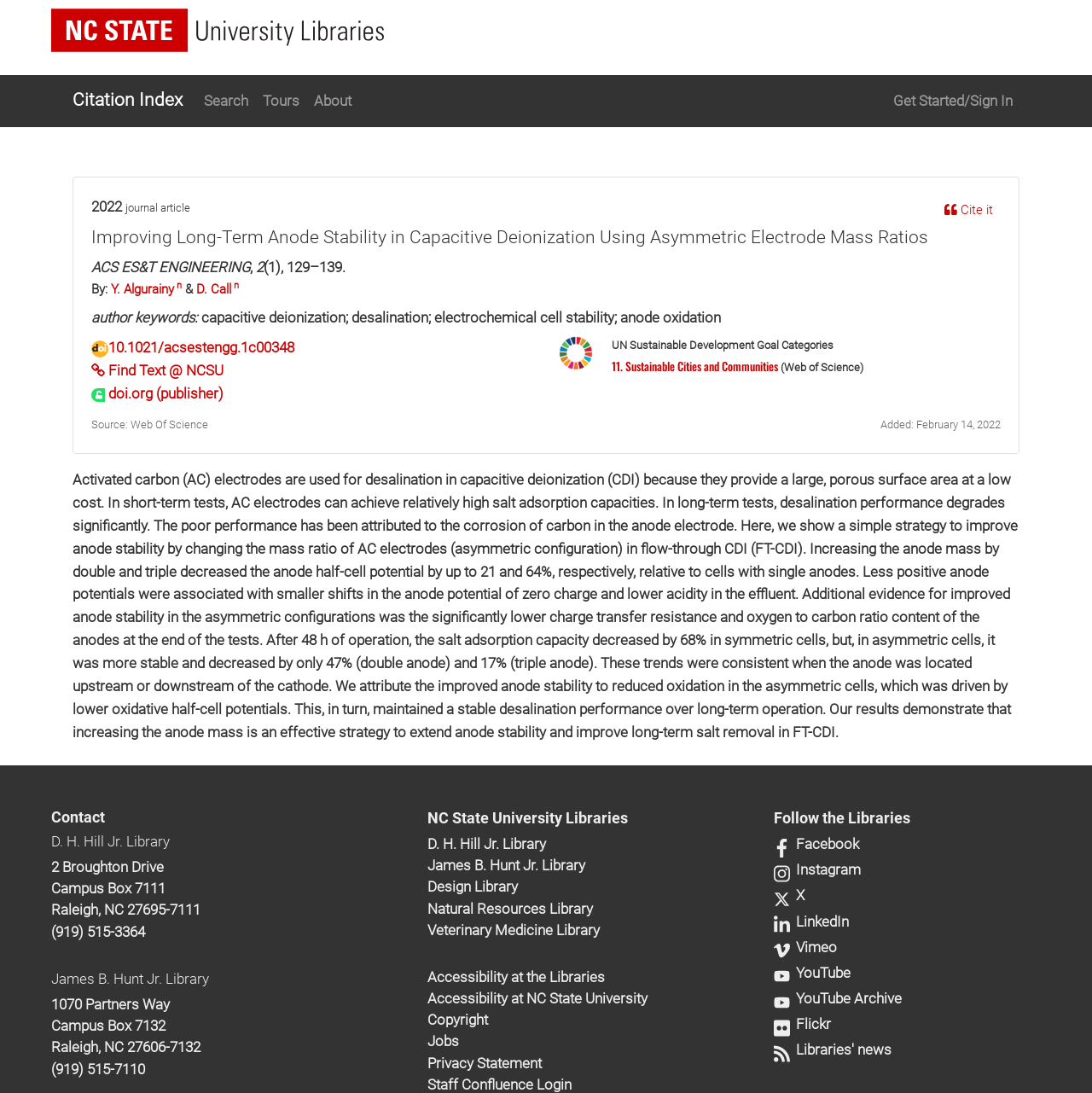Indicate the bounding box coordinates of the clickable region to achieve the following instruction: "View article by Y. Algurainy."

[0.102, 0.257, 0.159, 0.271]